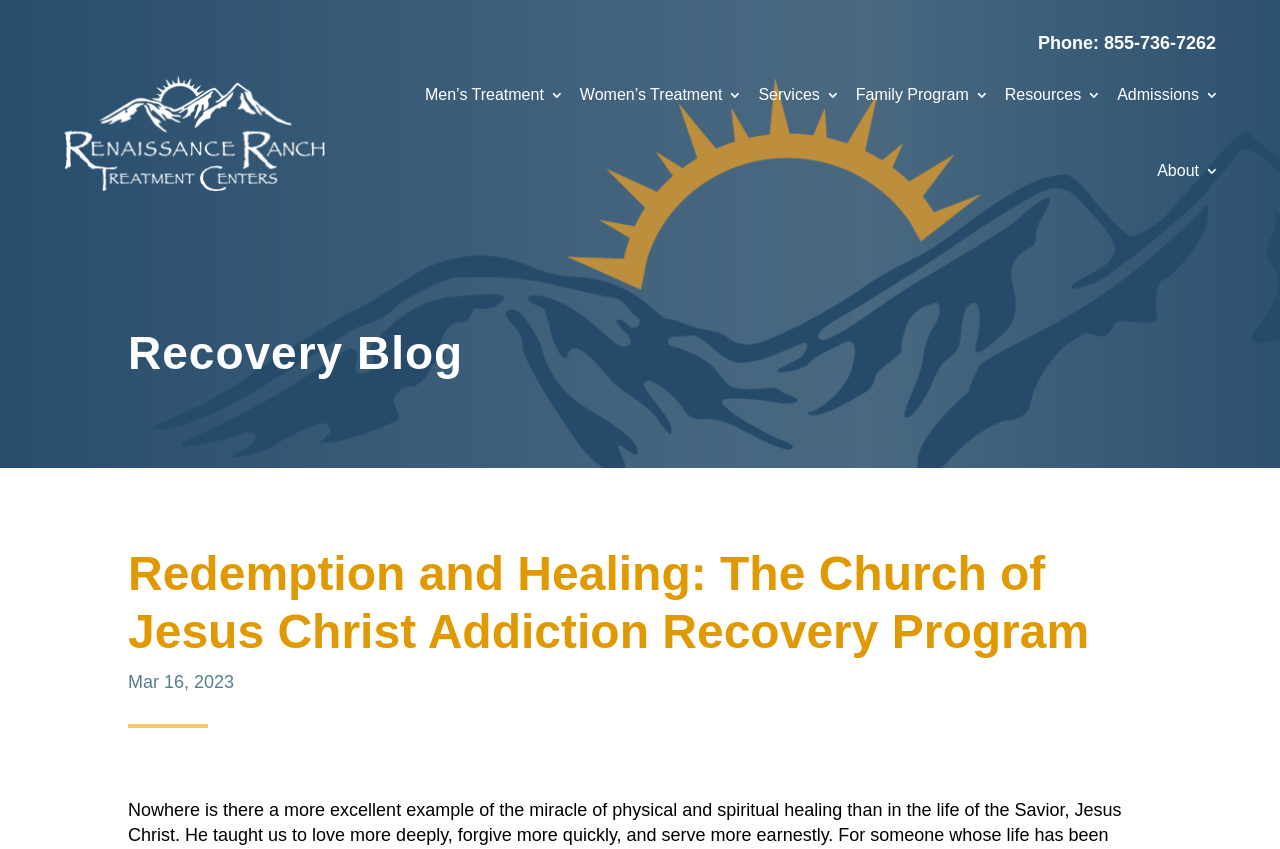Locate the bounding box coordinates of the item that should be clicked to fulfill the instruction: "Explore men's treatment options".

[0.332, 0.067, 0.441, 0.157]